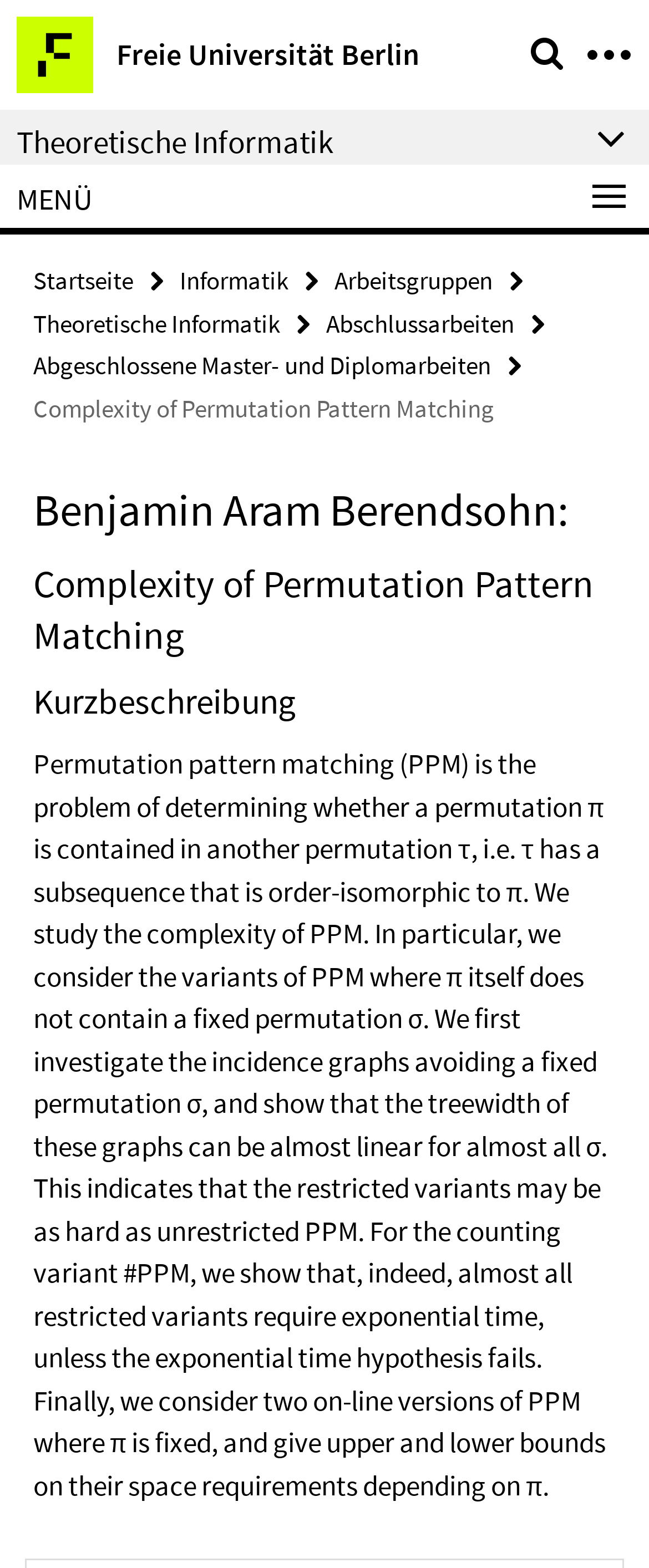What is permutation pattern matching?
Ensure your answer is thorough and detailed.

I found the answer by reading the text that describes permutation pattern matching, which says 'Permutation pattern matching (PPM) is the problem of determining whether a permutation π is contained in another permutation τ, i.e. τ has a subsequence that is order-isomorphic to π.'